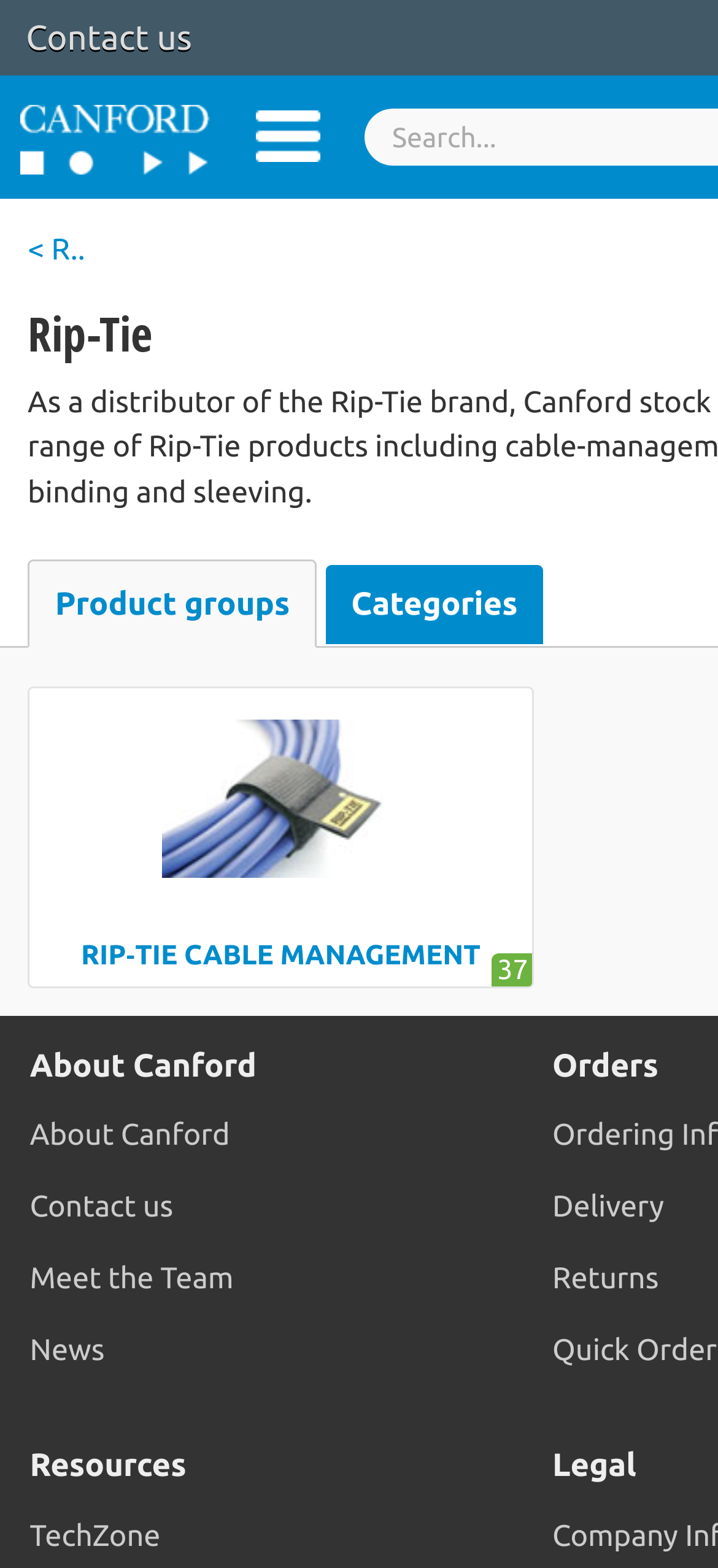Determine the bounding box coordinates of the clickable element to complete this instruction: "Go to Canford homepage". Provide the coordinates in the format of four float numbers between 0 and 1, [left, top, right, bottom].

[0.0, 0.055, 0.295, 0.112]